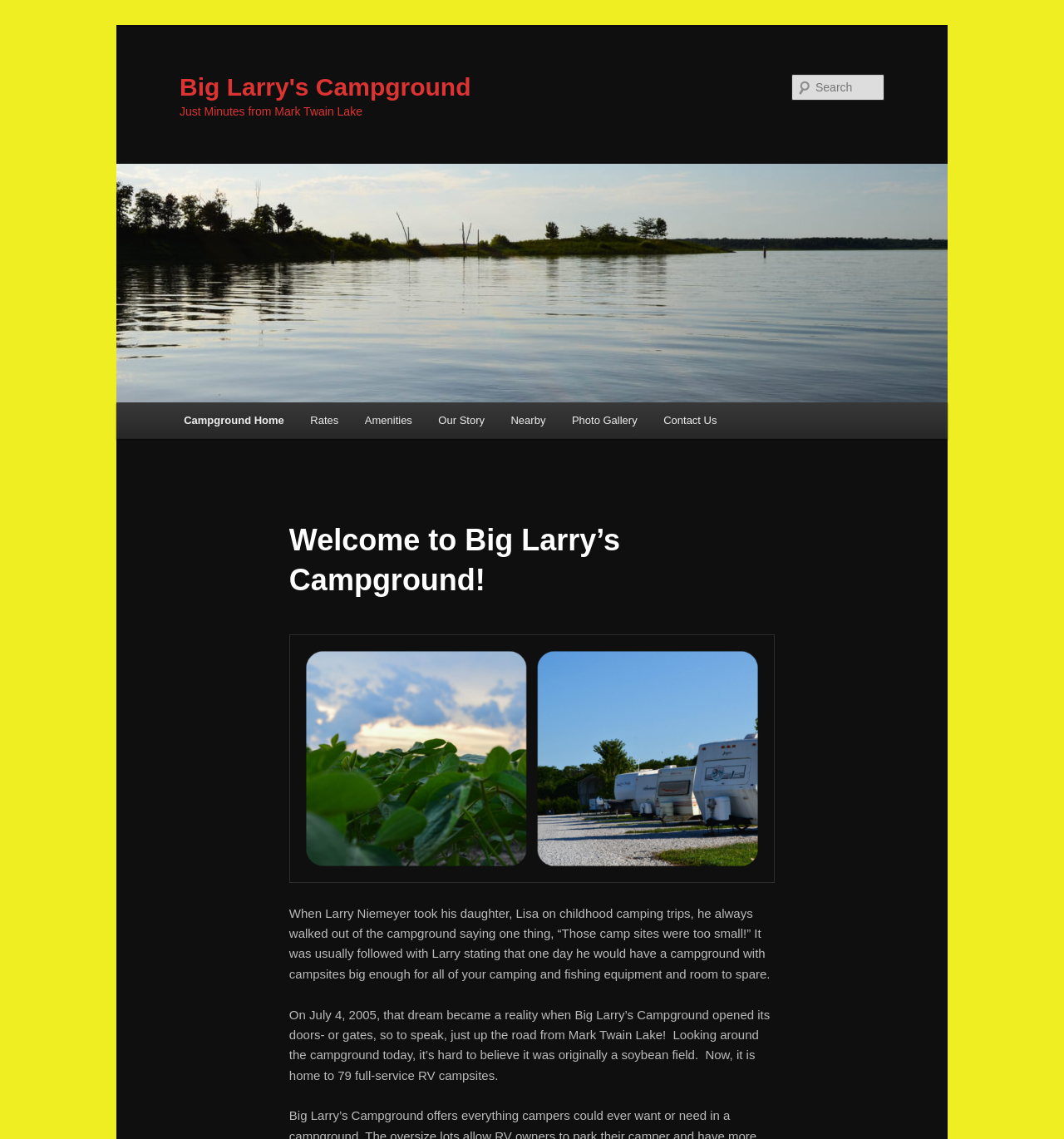Please locate the UI element described by "parent_node: Search name="s" placeholder="Search"" and provide its bounding box coordinates.

[0.744, 0.065, 0.831, 0.088]